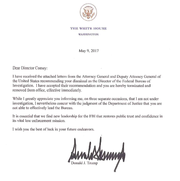Who is the recipient of the letter?
Answer the question using a single word or phrase, according to the image.

James Comey